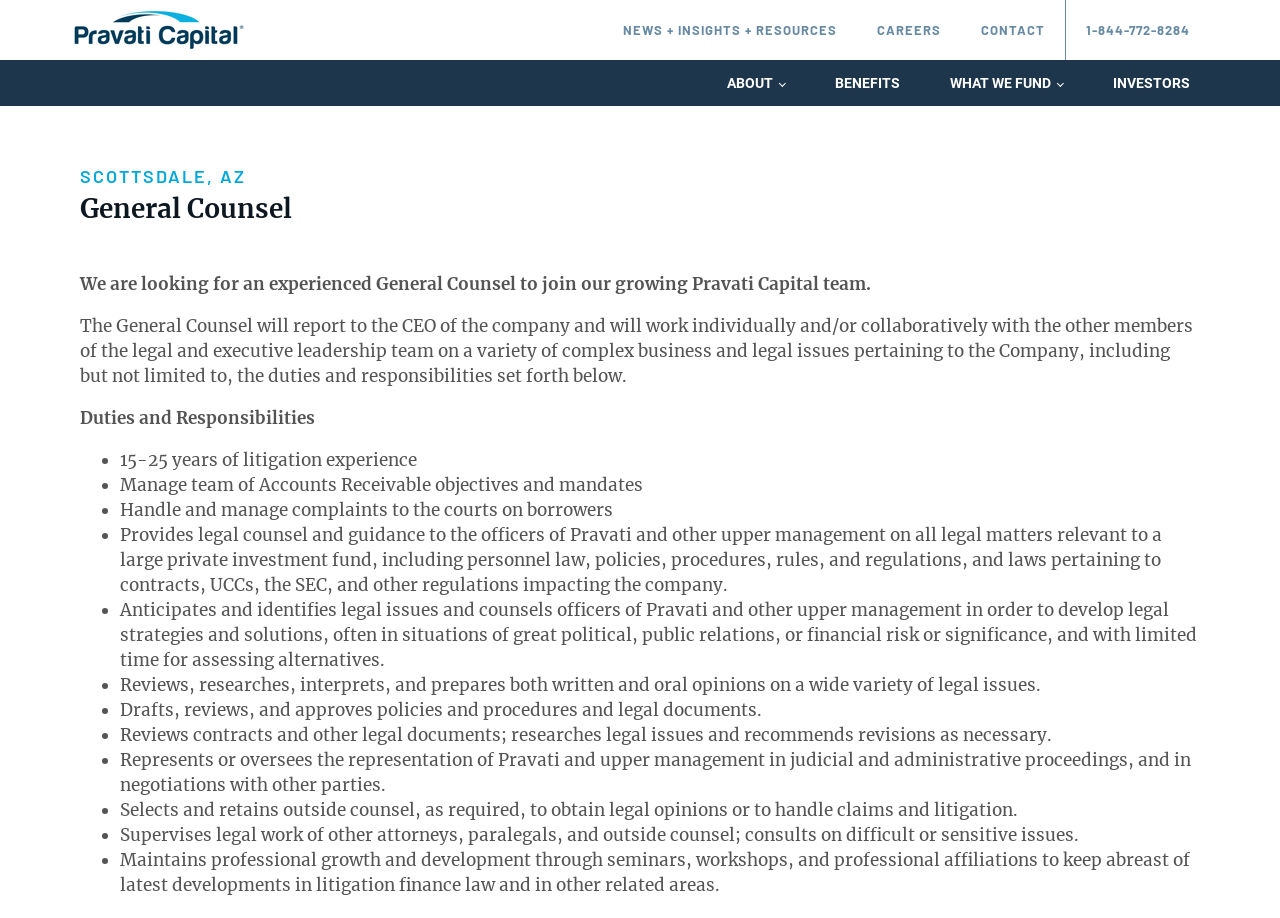Find and provide the bounding box coordinates for the UI element described here: "What We Fund". The coordinates should be given as four float numbers between 0 and 1: [left, top, right, bottom].

[0.719, 0.066, 0.846, 0.115]